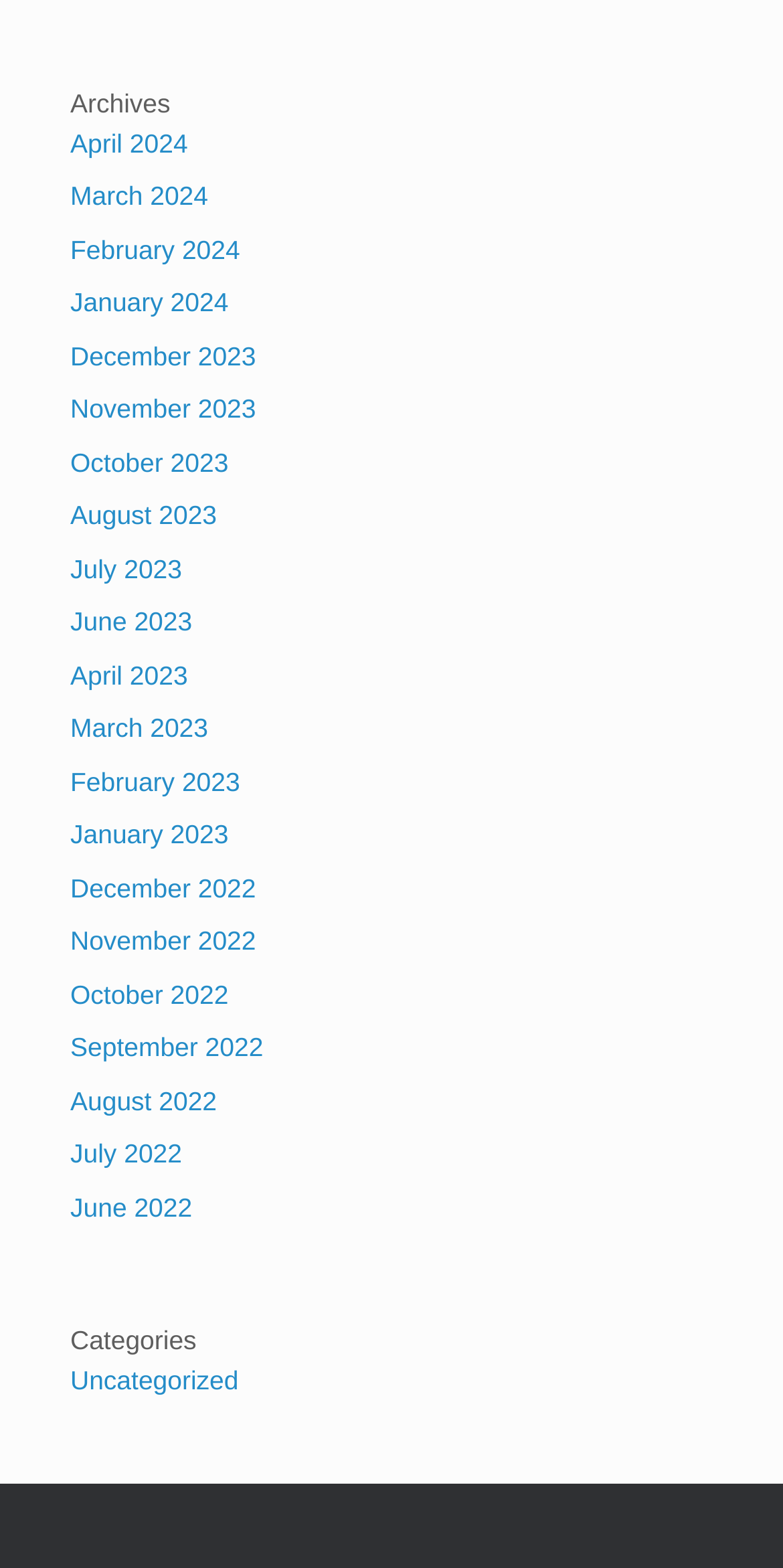What is the earliest month listed?
Look at the screenshot and respond with one word or a short phrase.

June 2022